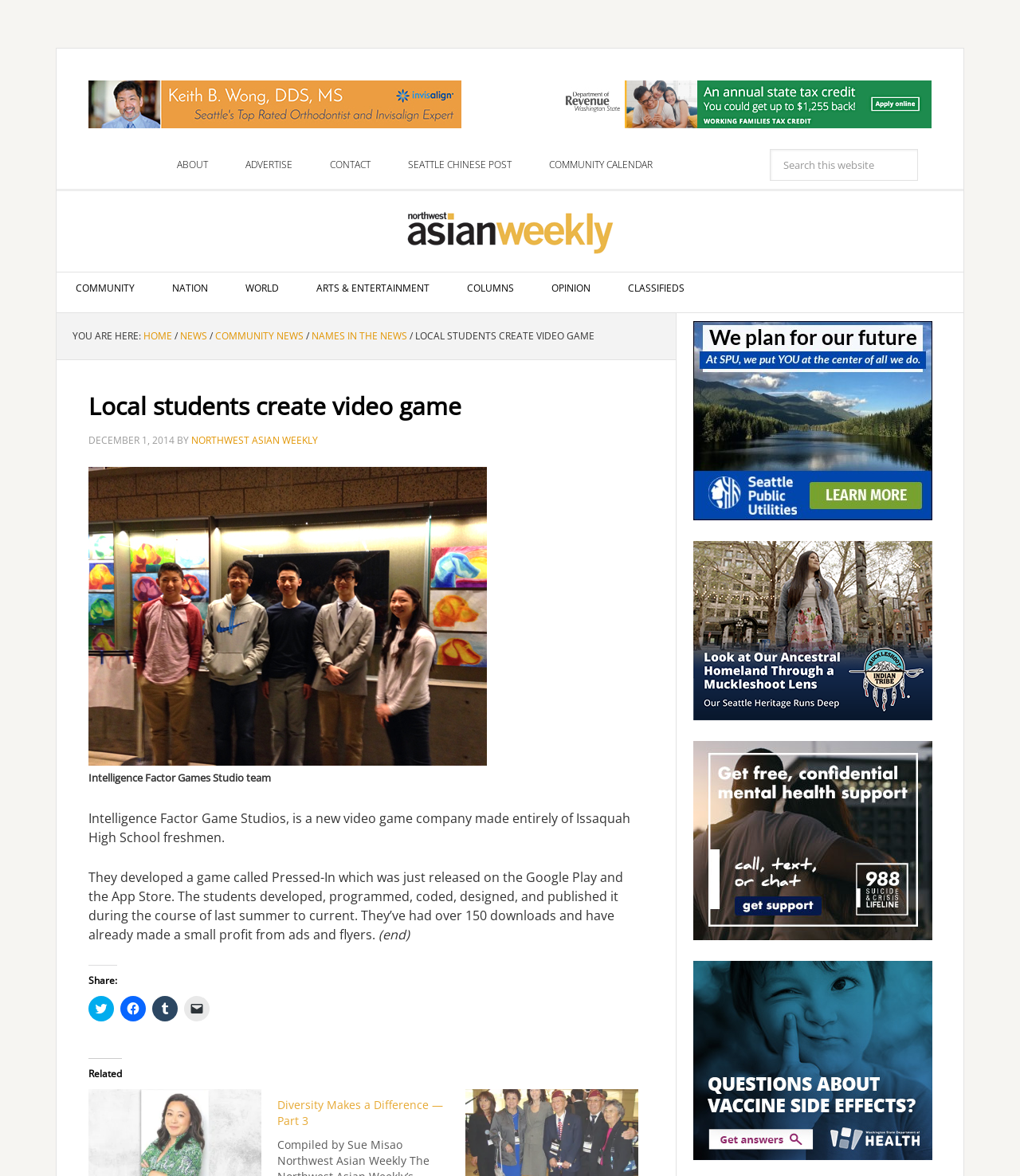Locate the bounding box coordinates of the area you need to click to fulfill this instruction: 'Read Diversity Makes a Difference — Part 3'. The coordinates must be in the form of four float numbers ranging from 0 to 1: [left, top, right, bottom].

[0.272, 0.933, 0.441, 0.96]